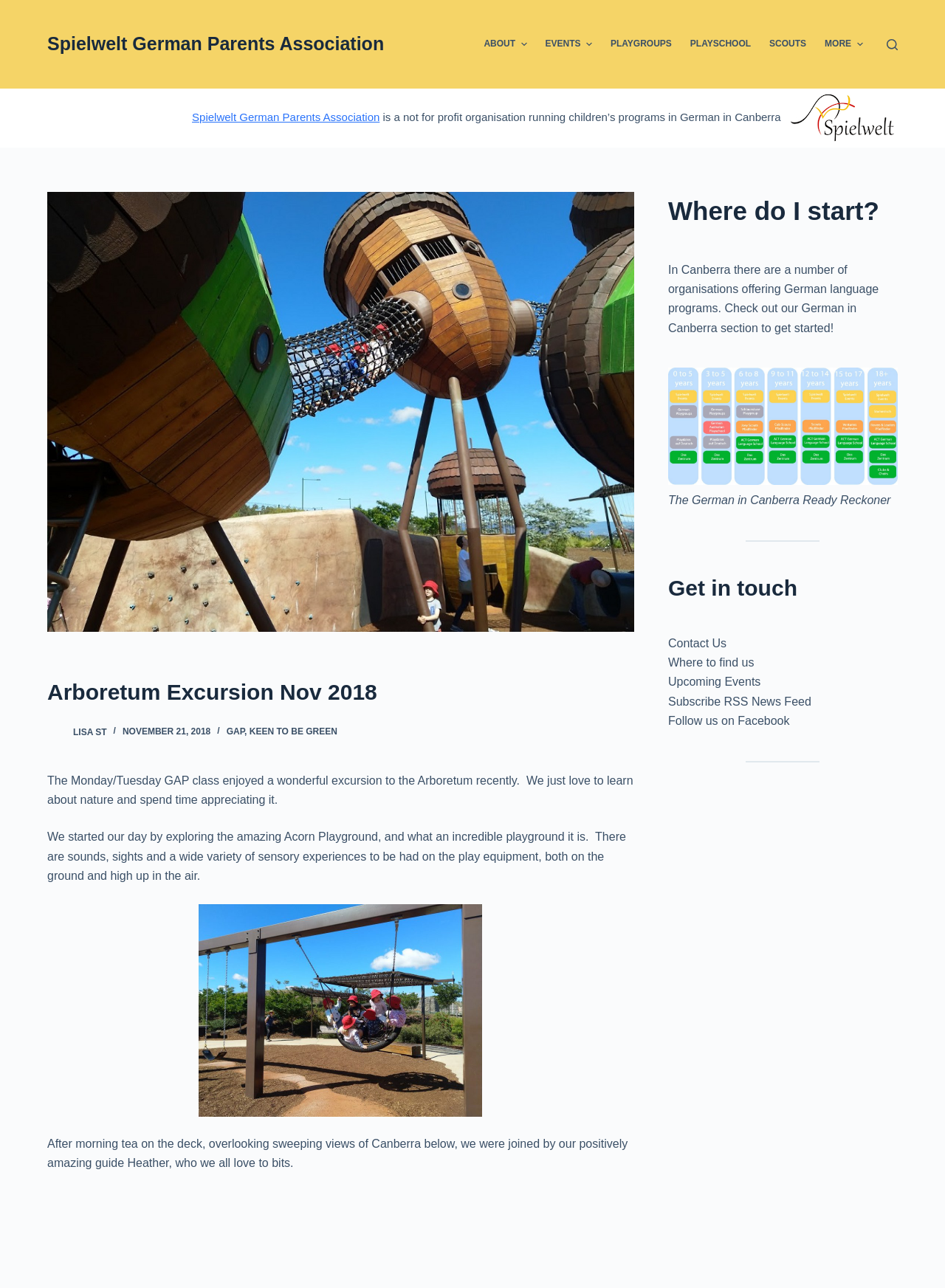Generate a comprehensive caption for the webpage you are viewing.

The webpage is about the Spielwelt German Parents Association, specifically an excursion to the Arboretum in November 2018. At the top, there is a navigation menu with links to "ABOUT", "EVENTS", "PLAYGROUPS", "PLAYSCHOOL", "SCOUTS", and "MORE". Below the menu, there is a search button and a link to the organization's name.

The main content of the page is divided into sections. The first section has a heading "Arboretum Excursion Nov 2018" and describes the event, including the date and time. There are links to the names of people involved, such as "Lisa St". 

The next section has a heading and describes the excursion, including the activities the children enjoyed, such as exploring the Acorn Playground. There is also a mention of a guide, Heather, who joined the group.

Further down, there is a section with a heading "Where do I start?" which provides information about German language programs in Canberra. There is a link to a "German in Canberra" section and a figure with a caption "The German in Canberra Ready Reckoner".

The page also has a section with a heading "Get in touch" which provides links to contact information, location, upcoming events, and social media. There are separator lines dividing the sections. Throughout the page, there are images, but their content is not described.